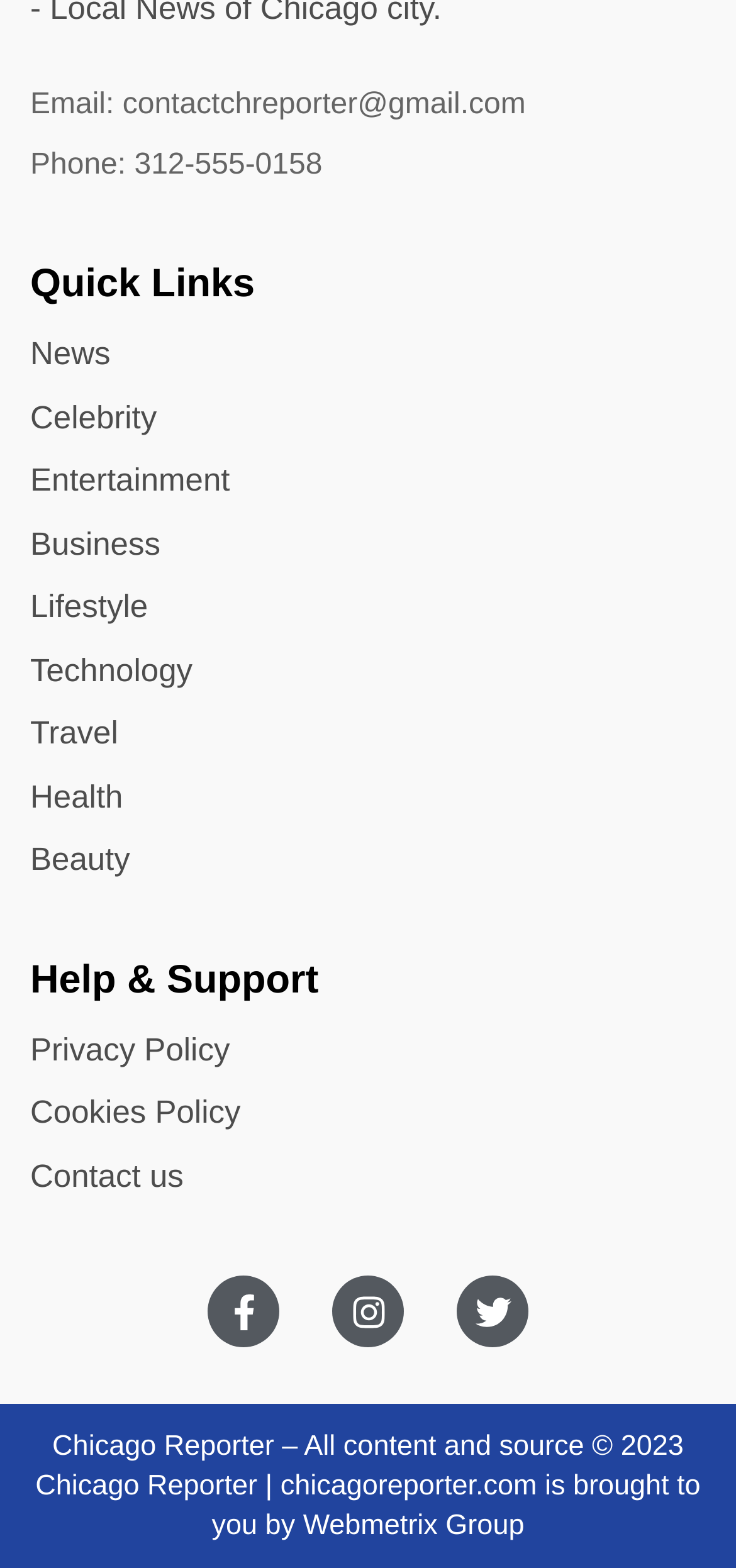Please specify the bounding box coordinates of the area that should be clicked to accomplish the following instruction: "Read news". The coordinates should consist of four float numbers between 0 and 1, i.e., [left, top, right, bottom].

[0.041, 0.211, 0.959, 0.241]